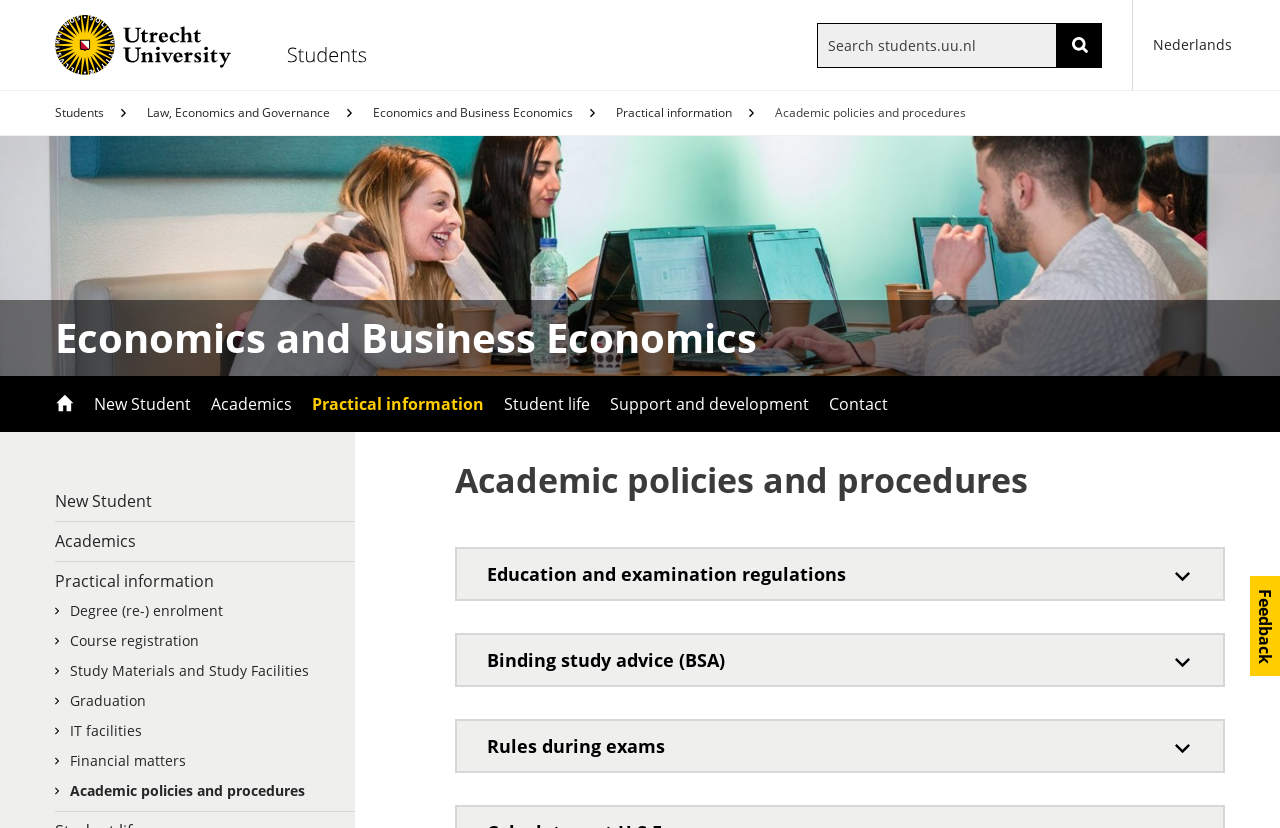Consider the image and give a detailed and elaborate answer to the question: 
What is the purpose of the search bar?

I found a textbox with the label 'Search by keyword' and a search button next to it. This suggests that the search bar is intended for users to search for specific keywords or information on the website.